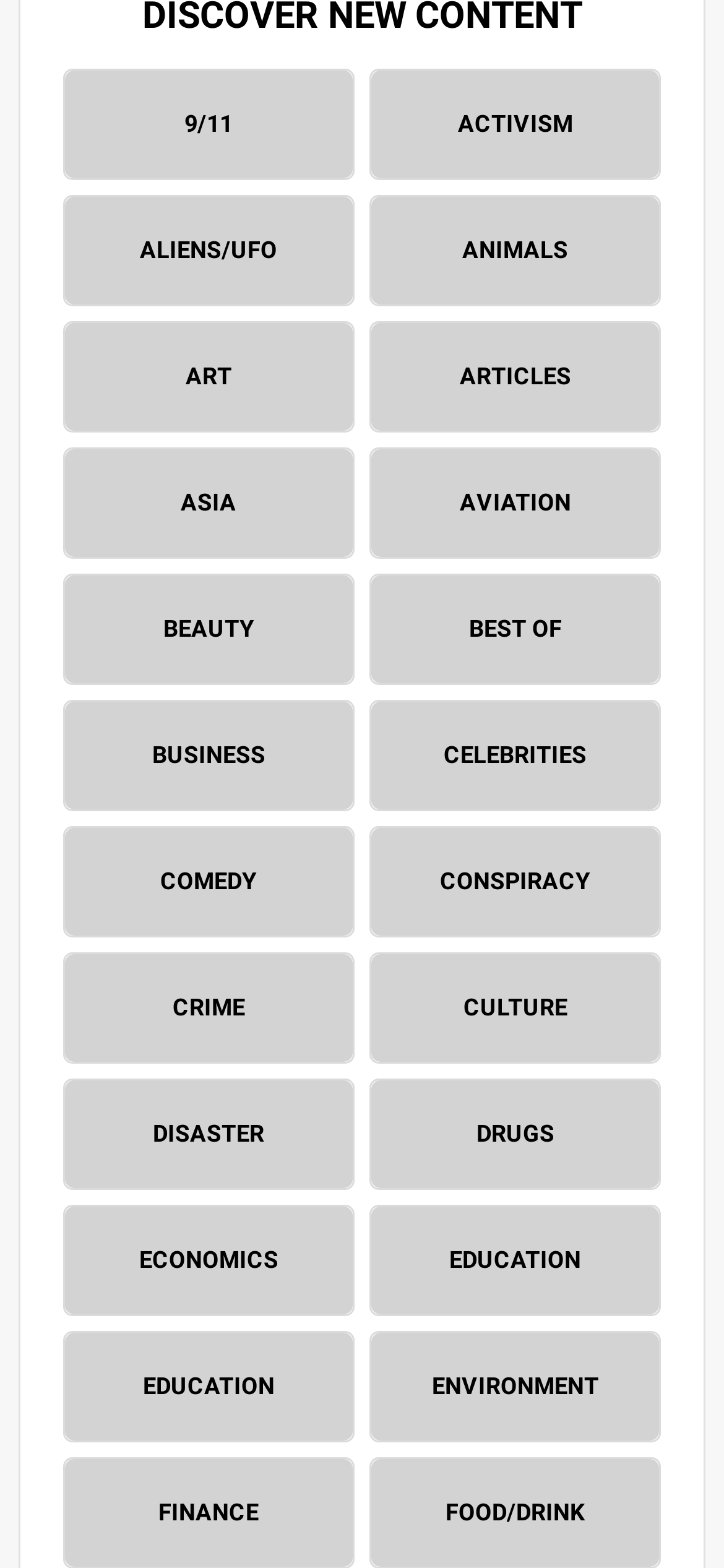Mark the bounding box of the element that matches the following description: "Education".

[0.513, 0.77, 0.911, 0.839]